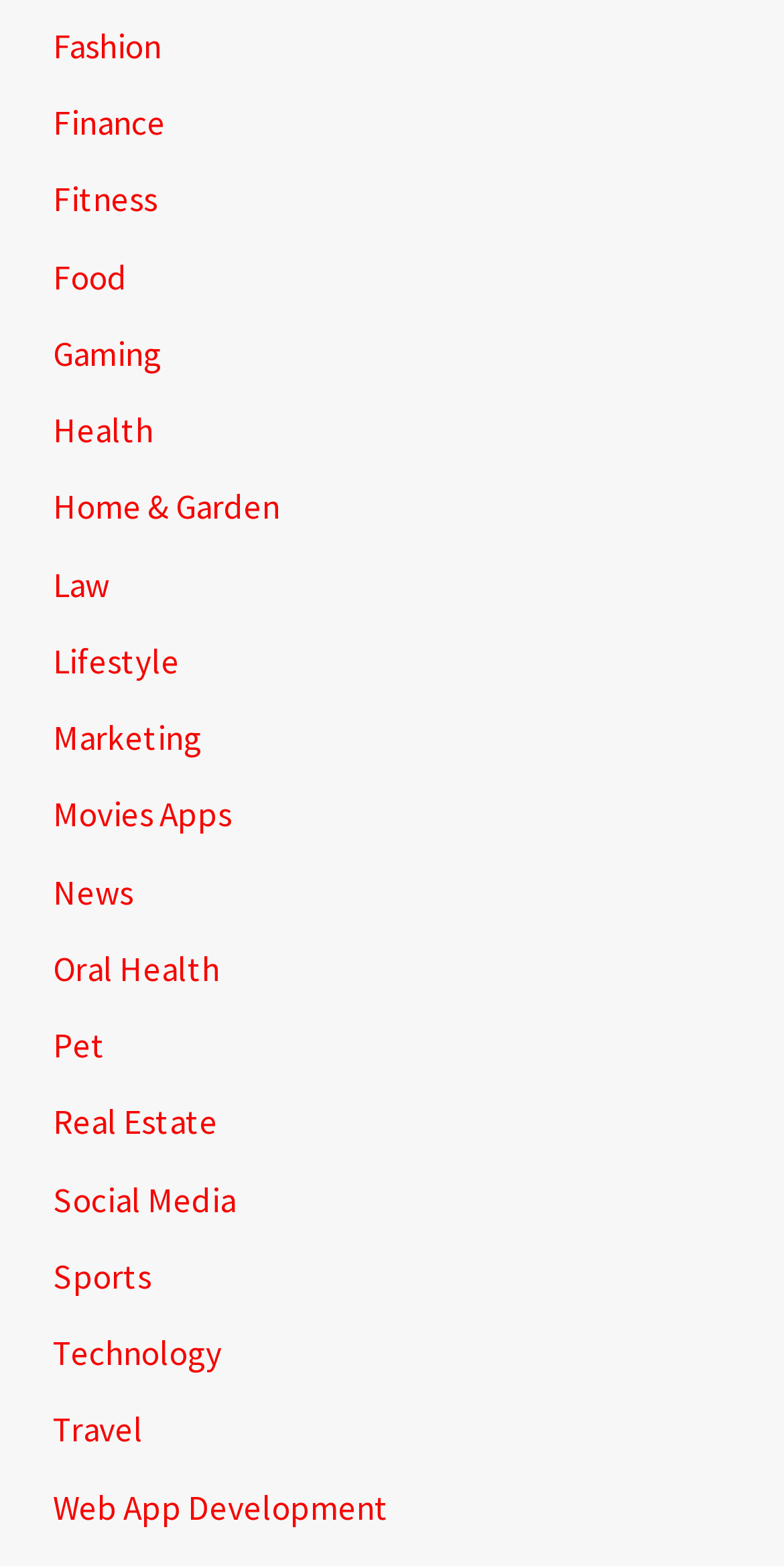What is the first category listed on this webpage? From the image, respond with a single word or brief phrase.

Fashion